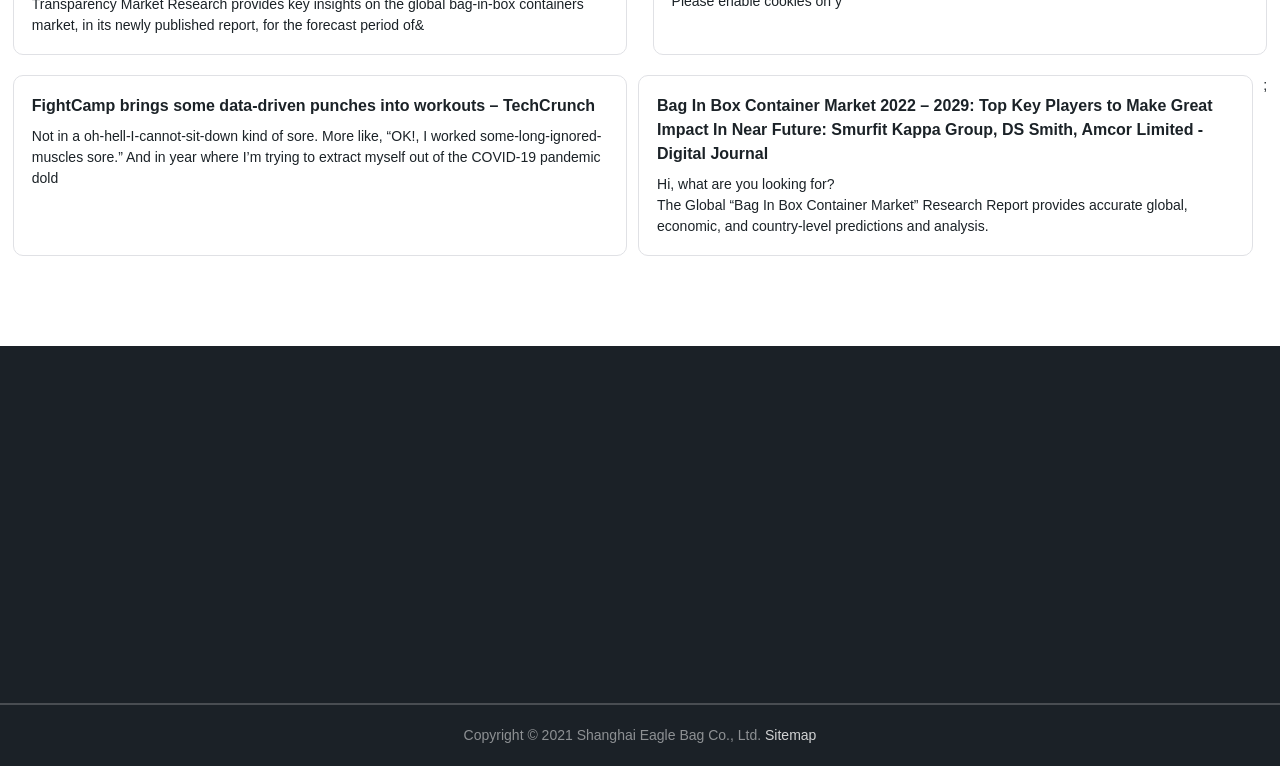Determine the bounding box coordinates of the section to be clicked to follow the instruction: "Learn about Fiber Cement Board Panel Machine". The coordinates should be given as four float numbers between 0 and 1, formatted as [left, top, right, bottom].

[0.107, 0.75, 0.306, 0.79]